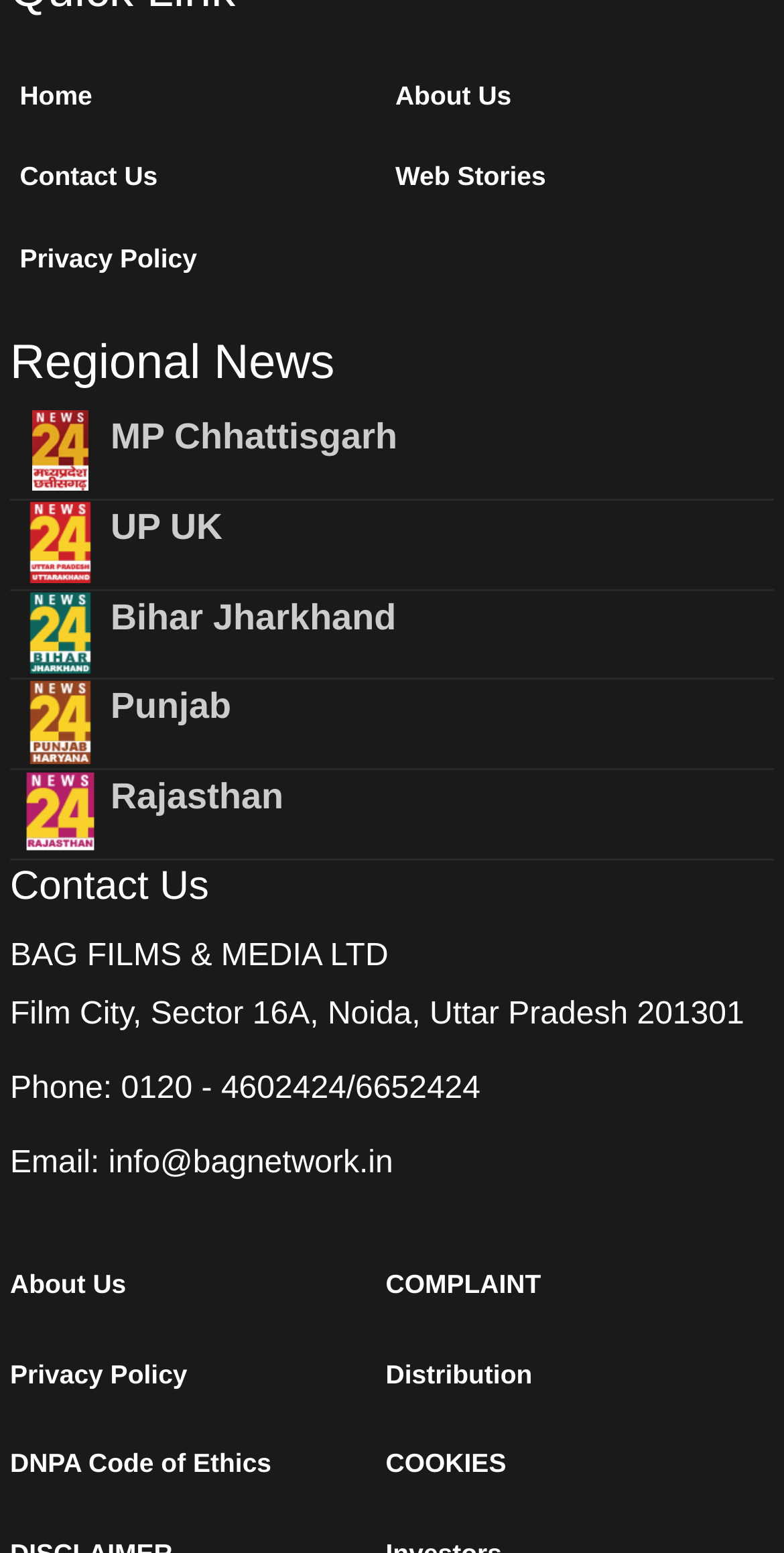Please identify the bounding box coordinates of the element that needs to be clicked to perform the following instruction: "Contact Us".

[0.013, 0.554, 0.987, 0.588]